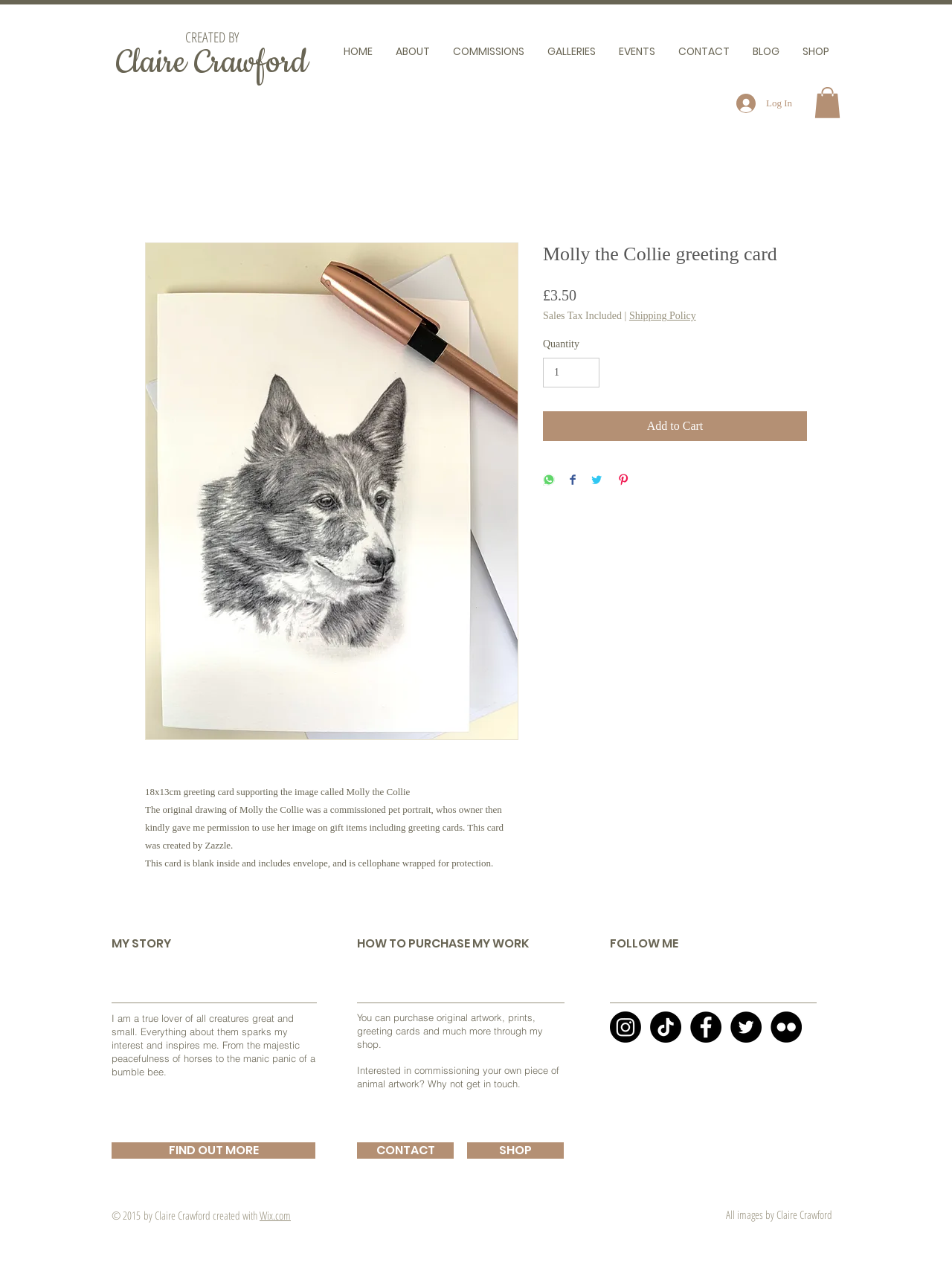Please find the bounding box for the following UI element description. Provide the coordinates in (top-left x, top-left y, bottom-right x, bottom-right y) format, with values between 0 and 1: CREATED BY

[0.194, 0.022, 0.25, 0.037]